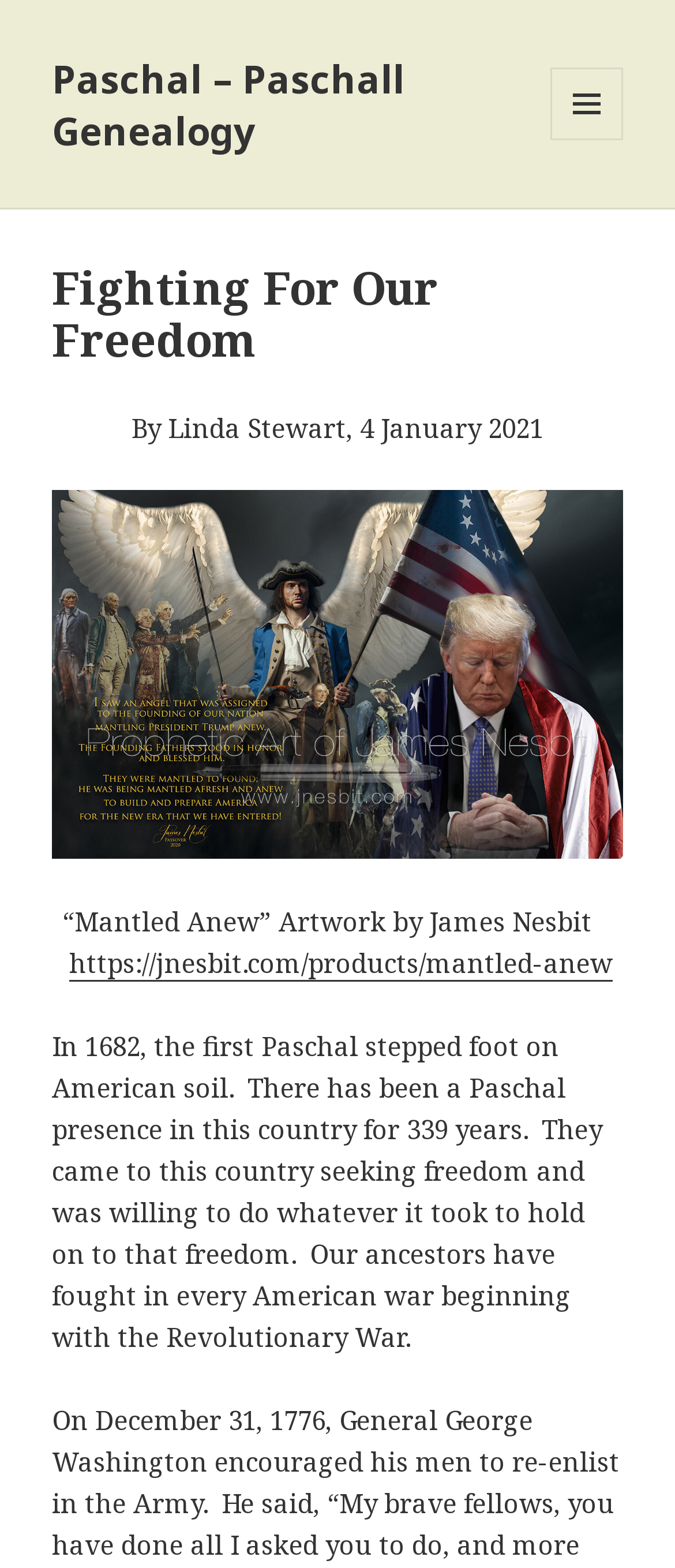Give the bounding box coordinates for the element described as: "https://jnesbit.com/products/mantled-anew".

[0.103, 0.603, 0.908, 0.626]